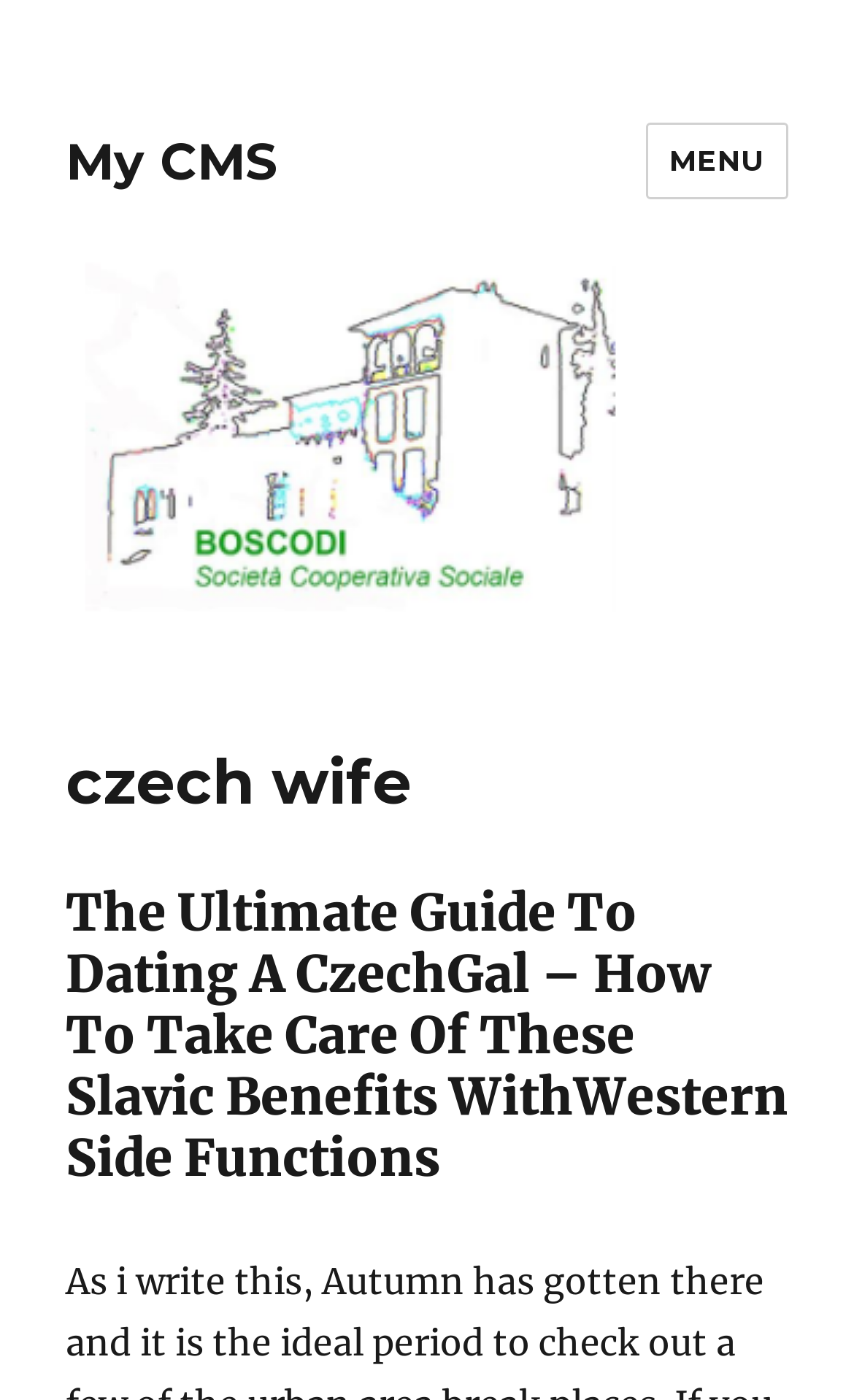What is the topic of the article on the webpage?
Answer with a single word or phrase, using the screenshot for reference.

Dating a Czech girl